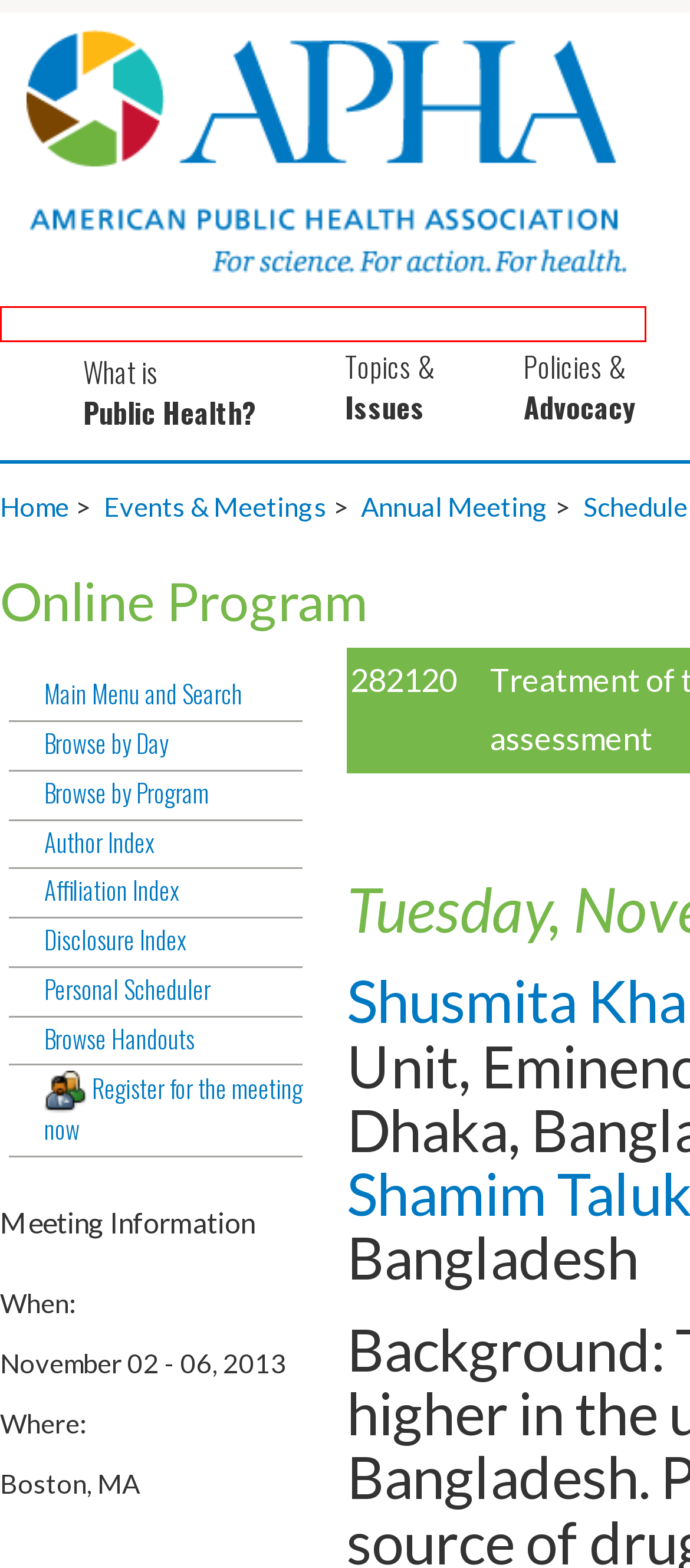You are given a screenshot depicting a webpage with a red bounding box around a UI element. Select the description that best corresponds to the new webpage after clicking the selected element. Here are the choices:
A. APHA Membership
B. Single Gift - Advocacy
C. Events & Meetings
D. American Public Health Association — For science. For action. For health.
E. Policy Statements and Advocacy
F. Publications & Periodicals
G. APHA Communities
H. Site Map

D